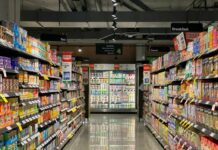Answer briefly with one word or phrase:
What is located in the background of the image?

A display freezer